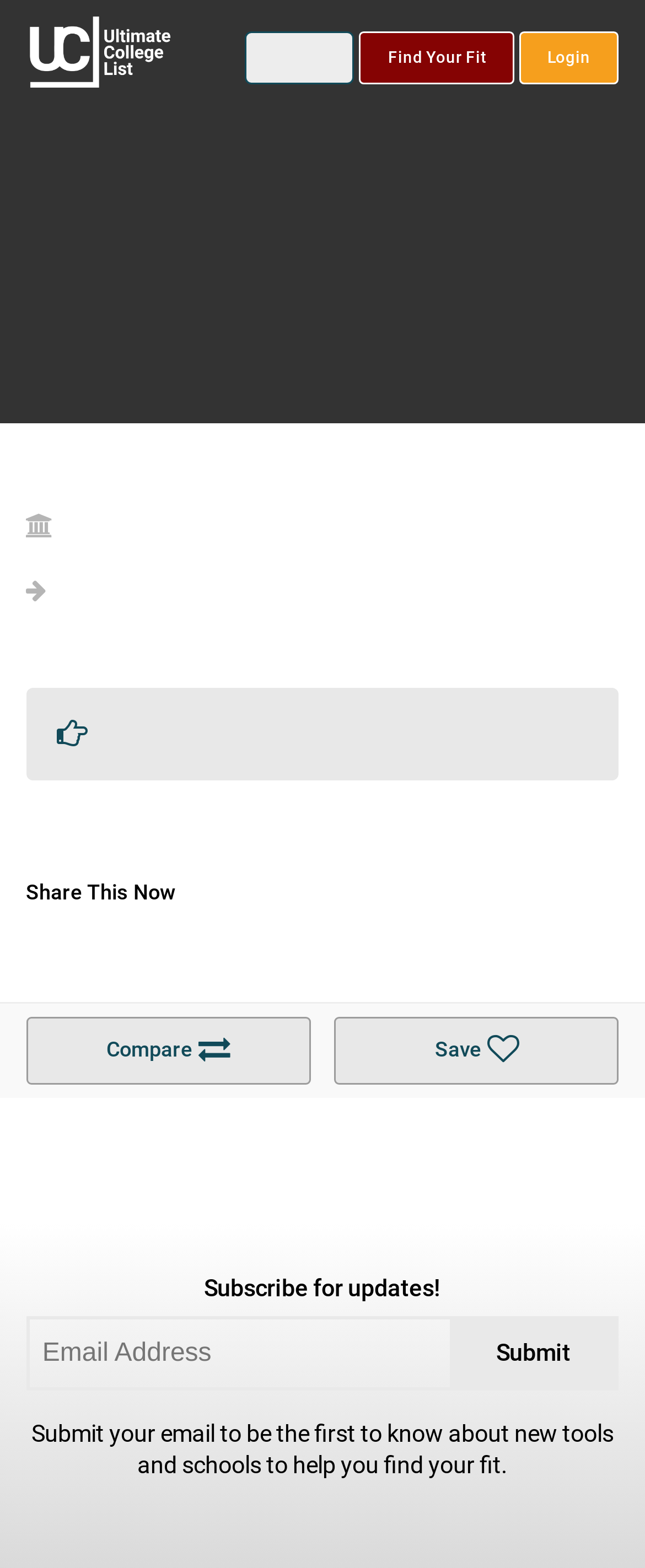What is the purpose of the textbox?
Give a detailed and exhaustive answer to the question.

The textbox has a label 'Email Address' and is accompanied by a 'Submit' button and a text 'Submit your email to be the first to know about new tools and schools to help you find your fit.' This suggests that the purpose of the textbox is to submit an email address.